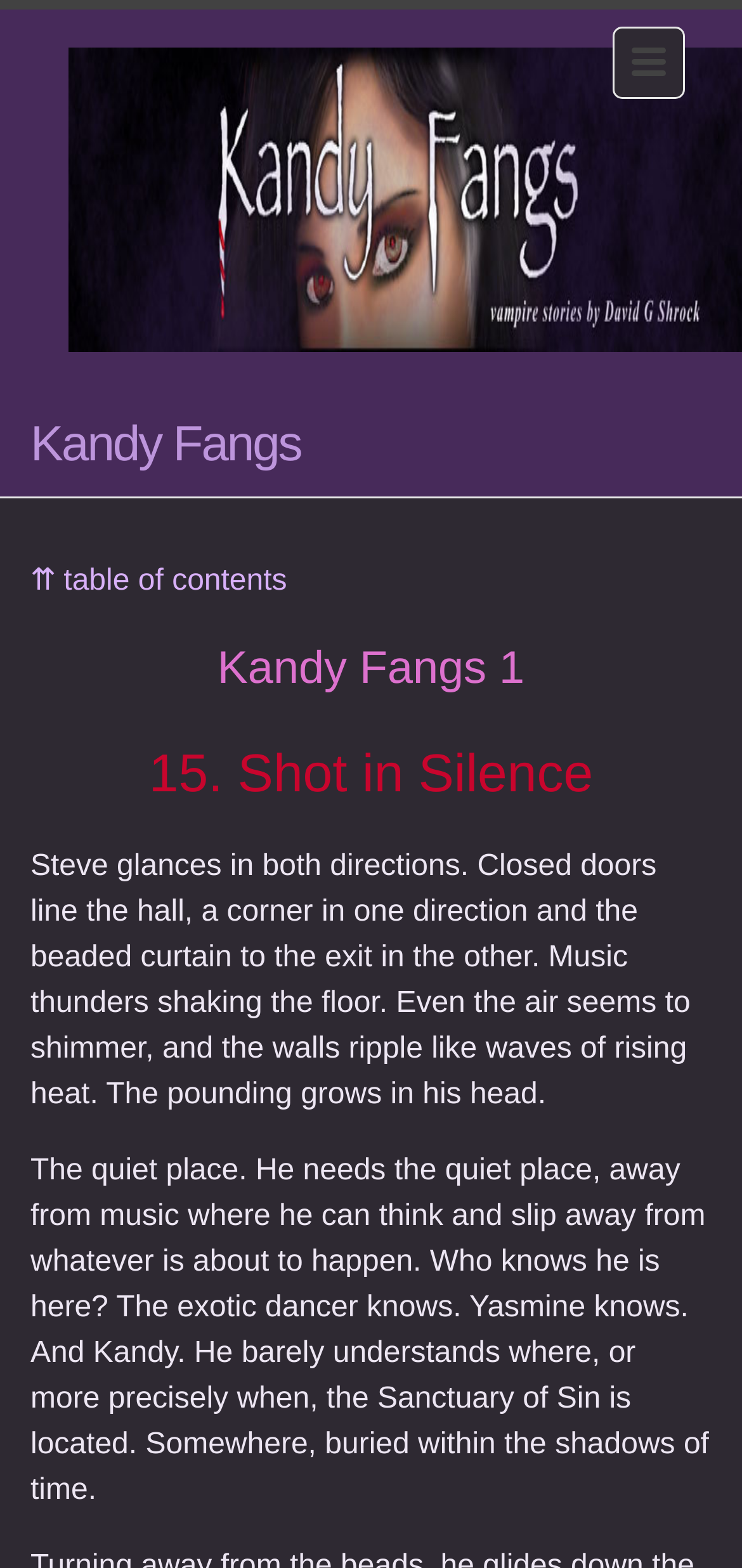Who knows Steve is at the Sanctuary of Sin?
Based on the visual details in the image, please answer the question thoroughly.

According to the text, Steve is thinking about who knows he is at the Sanctuary of Sin, and he mentions that the exotic dancer, Yasmine, and Kandy are aware of his presence.